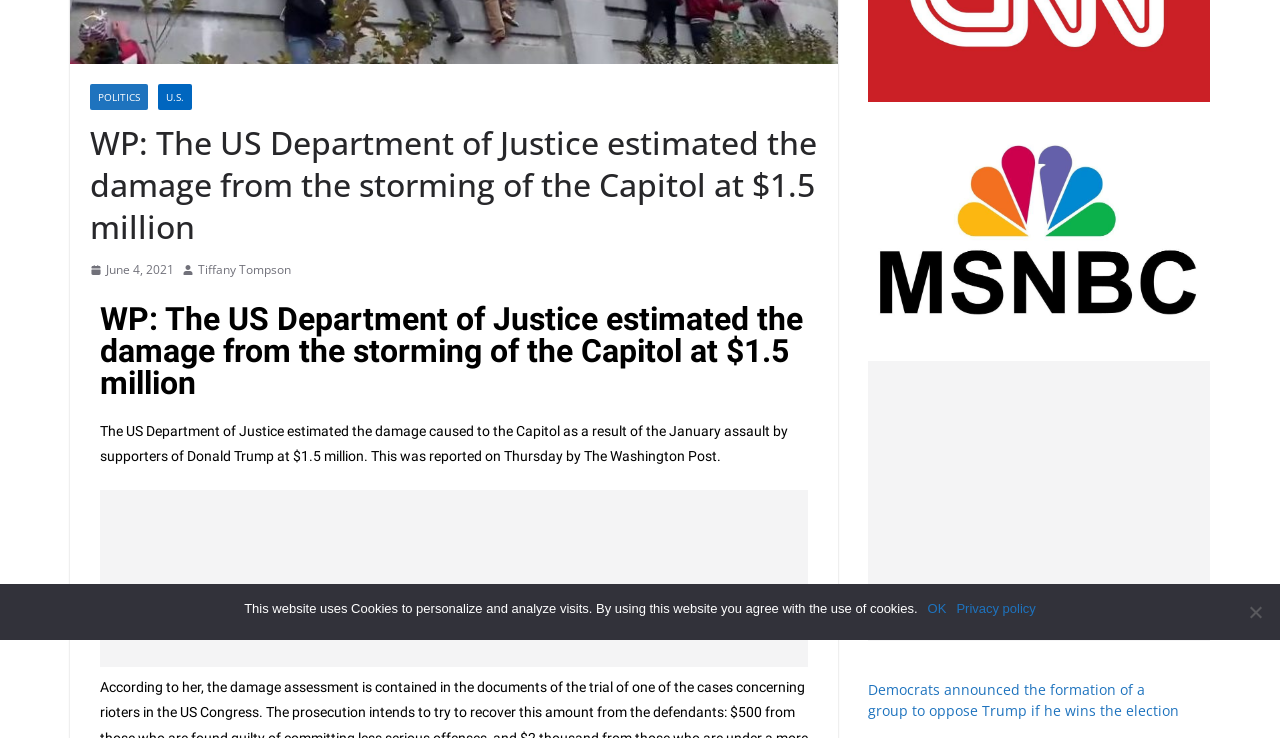Using the provided element description: "Politics", determine the bounding box coordinates of the corresponding UI element in the screenshot.

[0.07, 0.114, 0.116, 0.15]